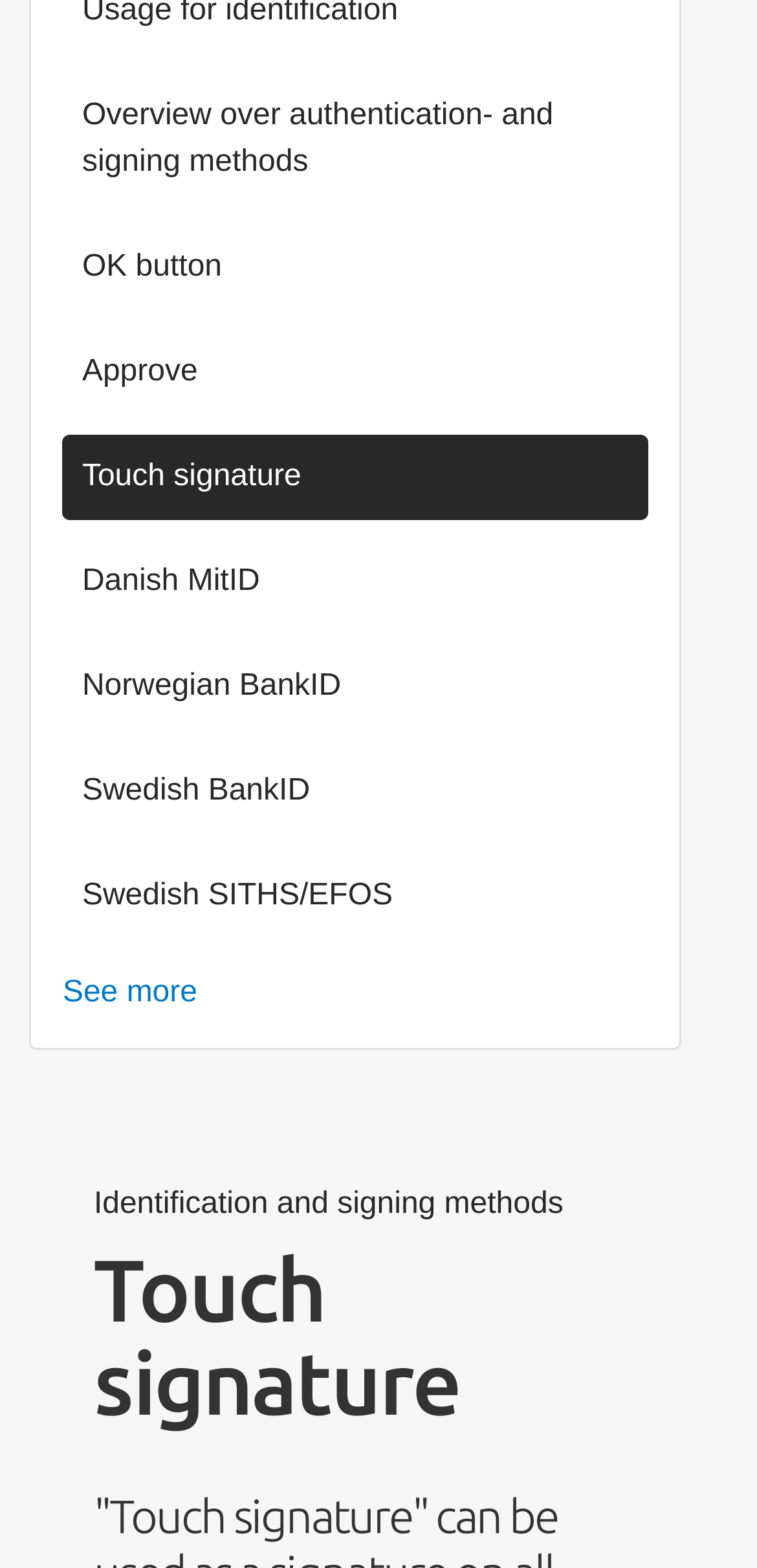For the following element description, predict the bounding box coordinates in the format (top-left x, top-left y, bottom-right x, bottom-right y). All values should be floating point numbers between 0 and 1. Description: Swedish SITHS/EFOS

[0.083, 0.545, 0.856, 0.599]